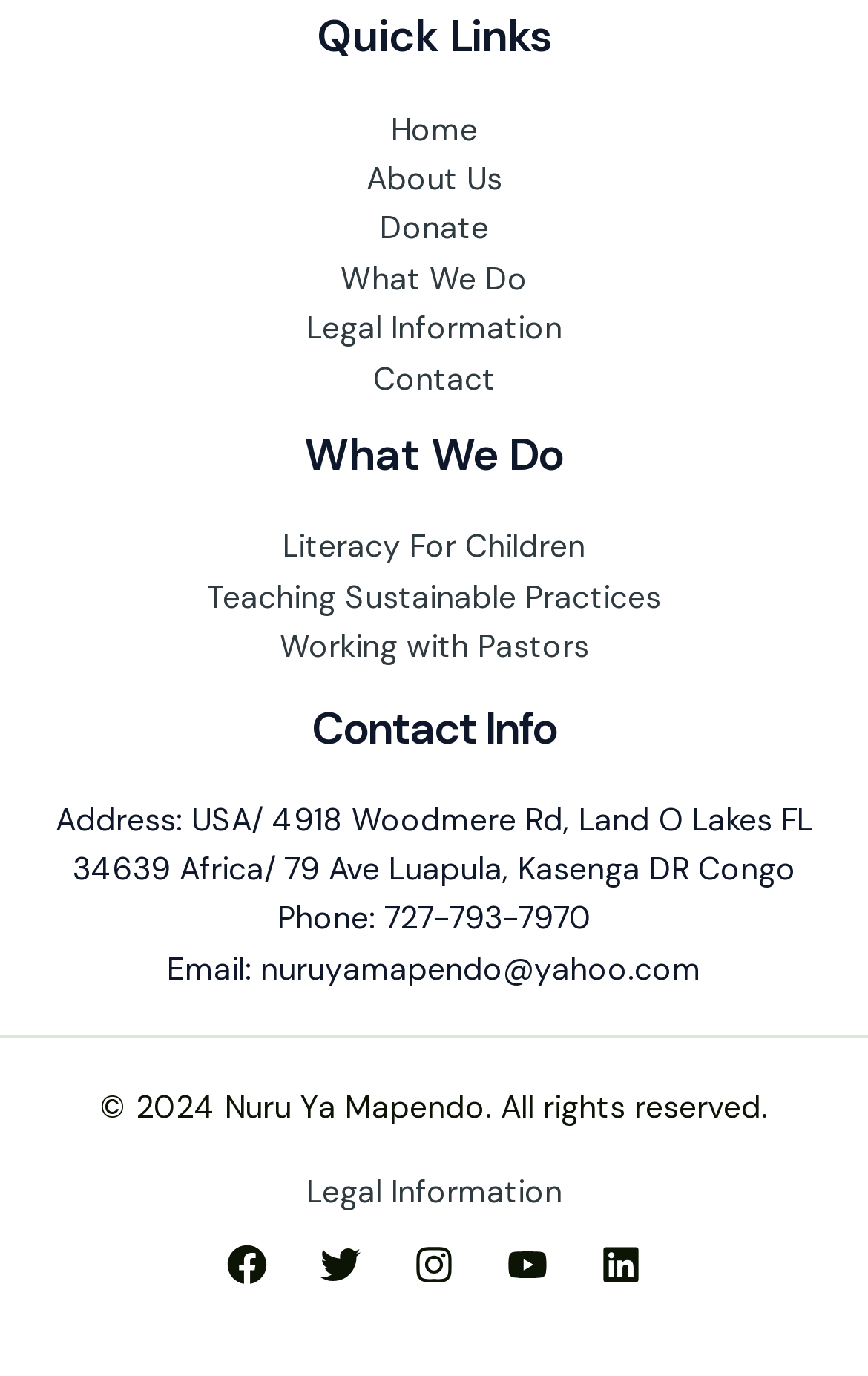Identify the bounding box coordinates of the section that should be clicked to achieve the task described: "Learn about Teaching Sustainable Practices".

[0.238, 0.419, 0.762, 0.448]